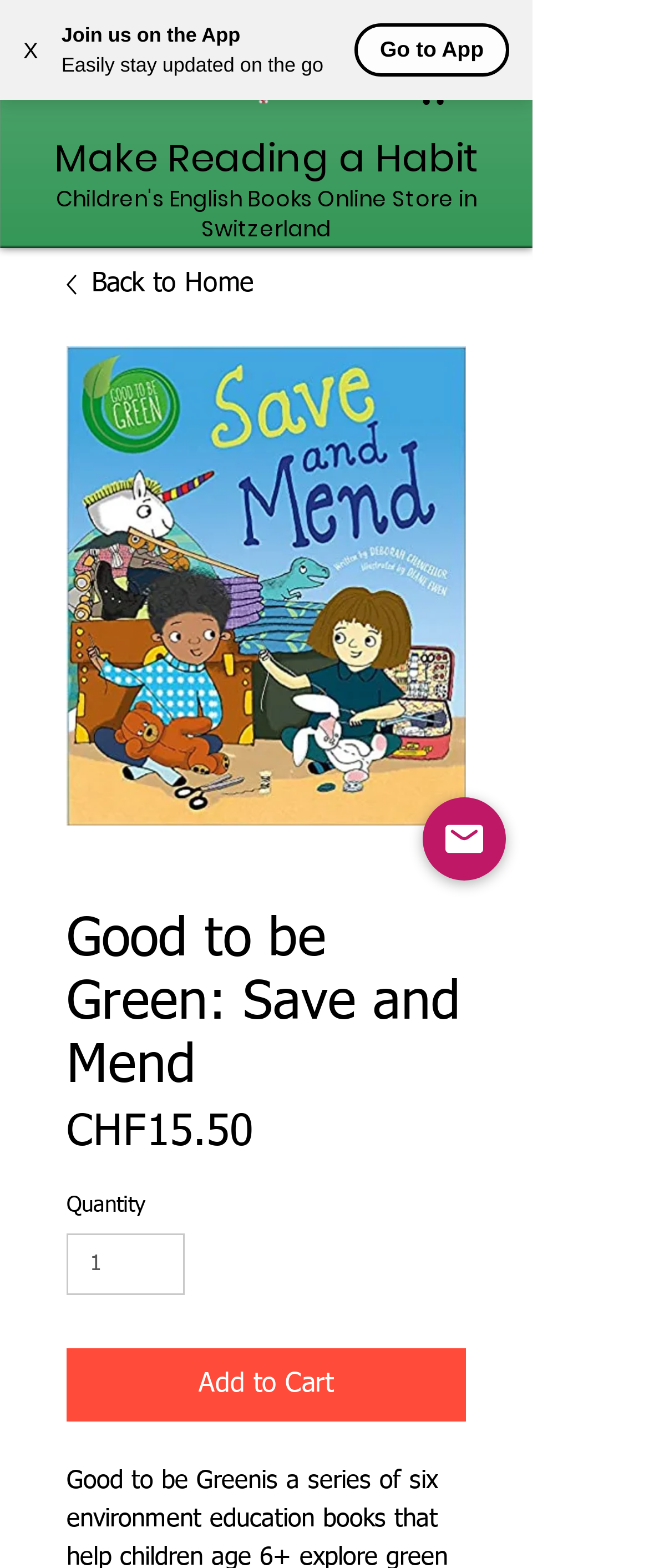Locate the bounding box coordinates of the segment that needs to be clicked to meet this instruction: "View August 2023".

None